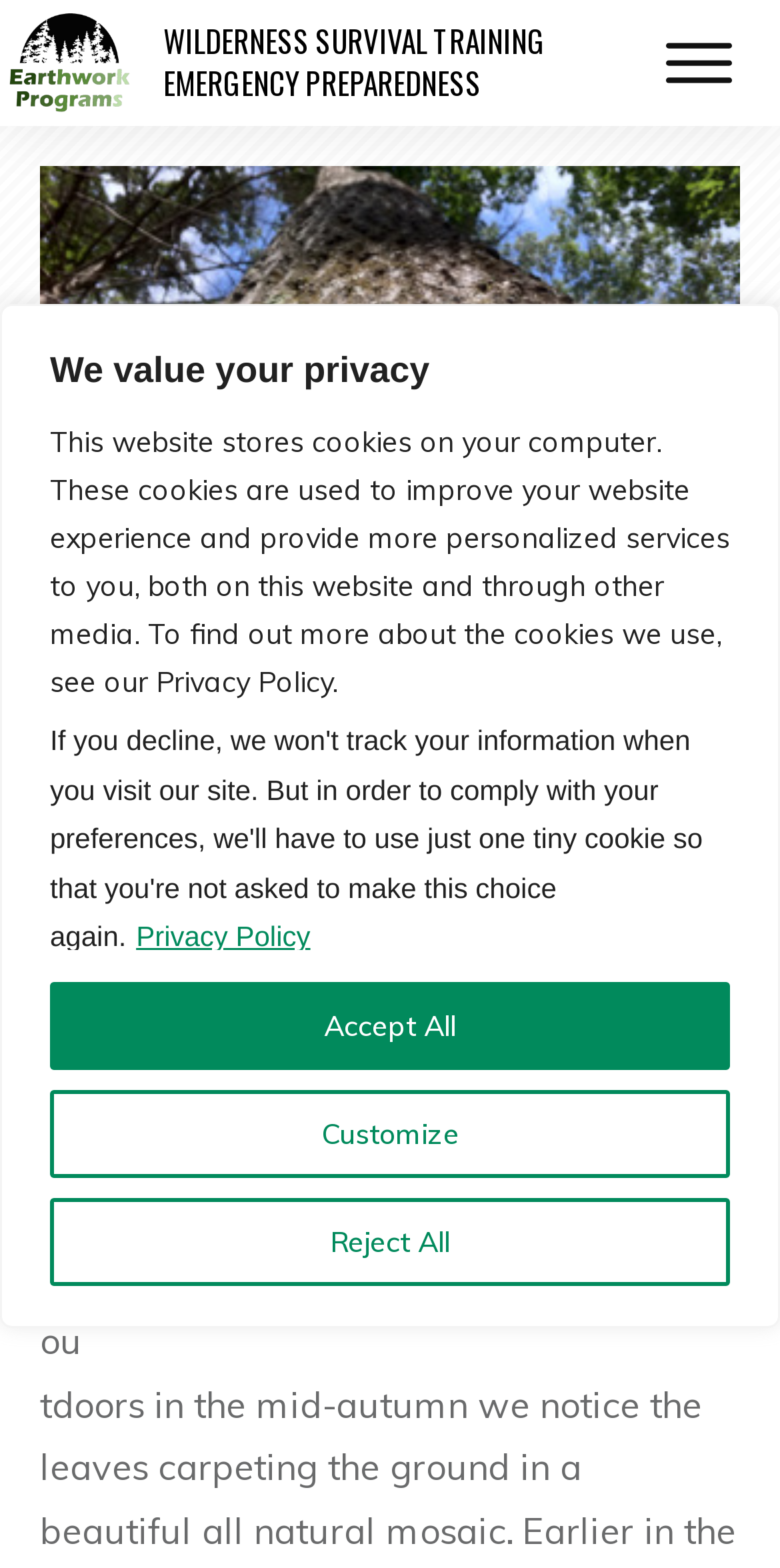What is the purpose of the buttons at the top of the webpage?
Based on the image, give a concise answer in the form of a single word or short phrase.

Cookie settings